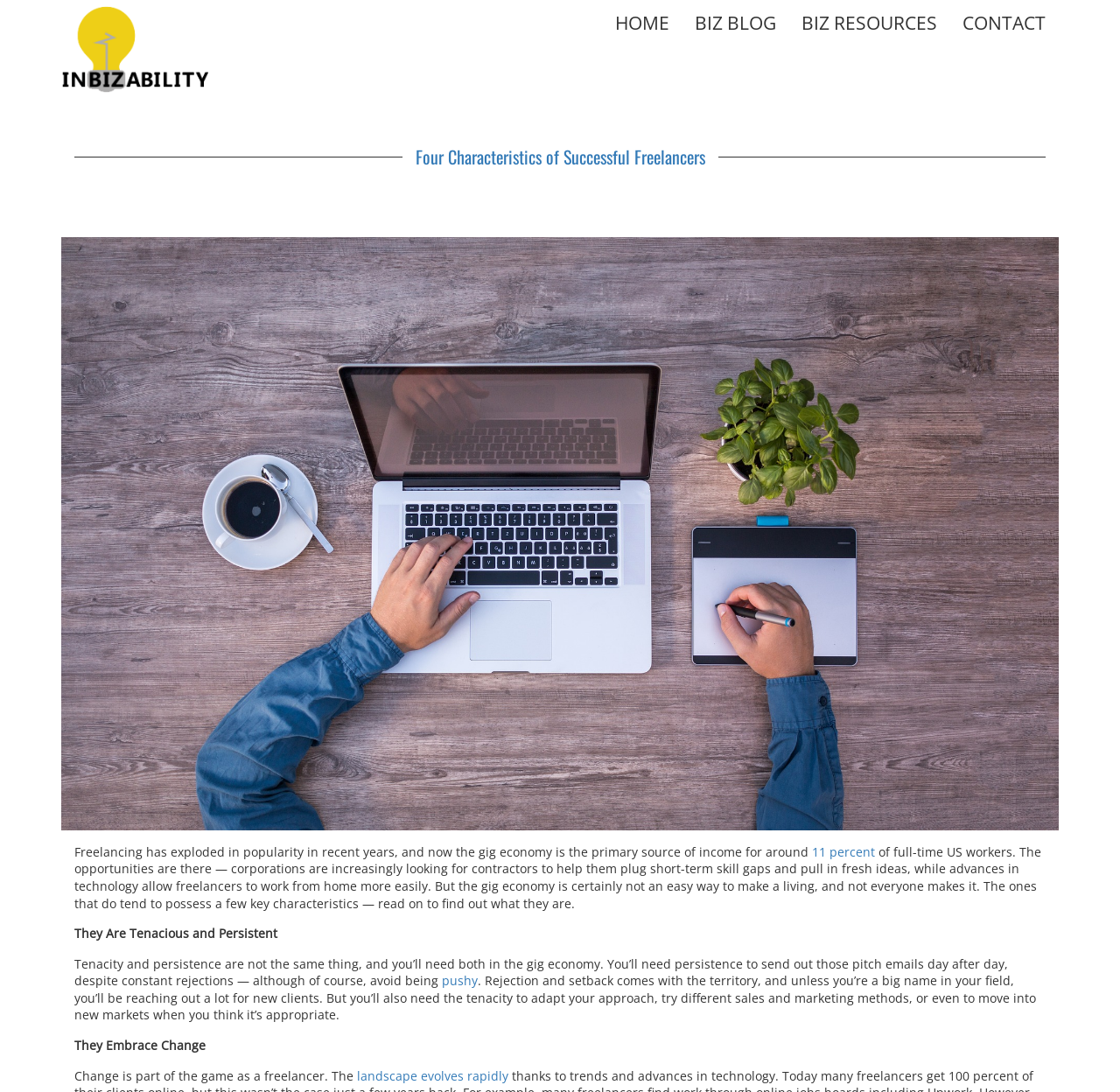Identify the bounding box coordinates of the section that should be clicked to achieve the task described: "Click the HOME link".

[0.545, 0.01, 0.602, 0.032]